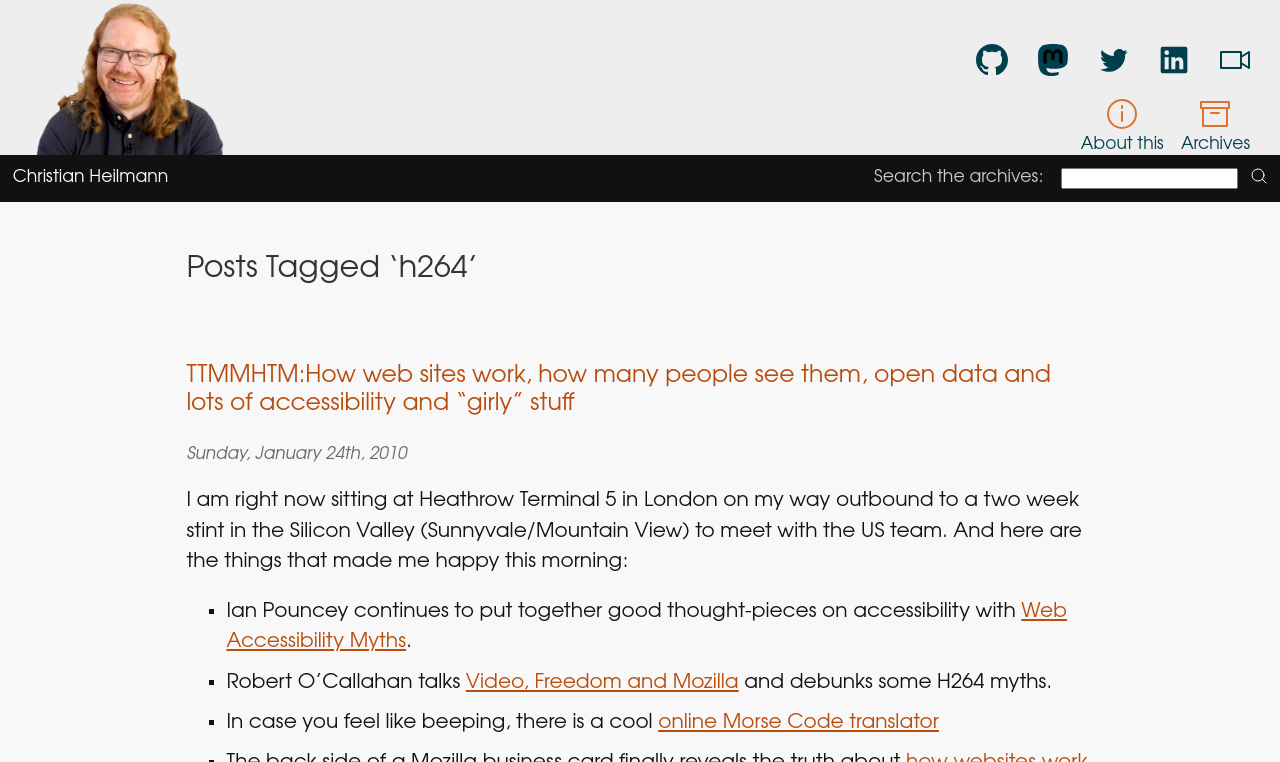Please analyze the image and provide a thorough answer to the question:
What is the name of the online tool mentioned?

The online tool is mentioned in the text as a 'cool online Morse Code translator', which can be used for beeping.